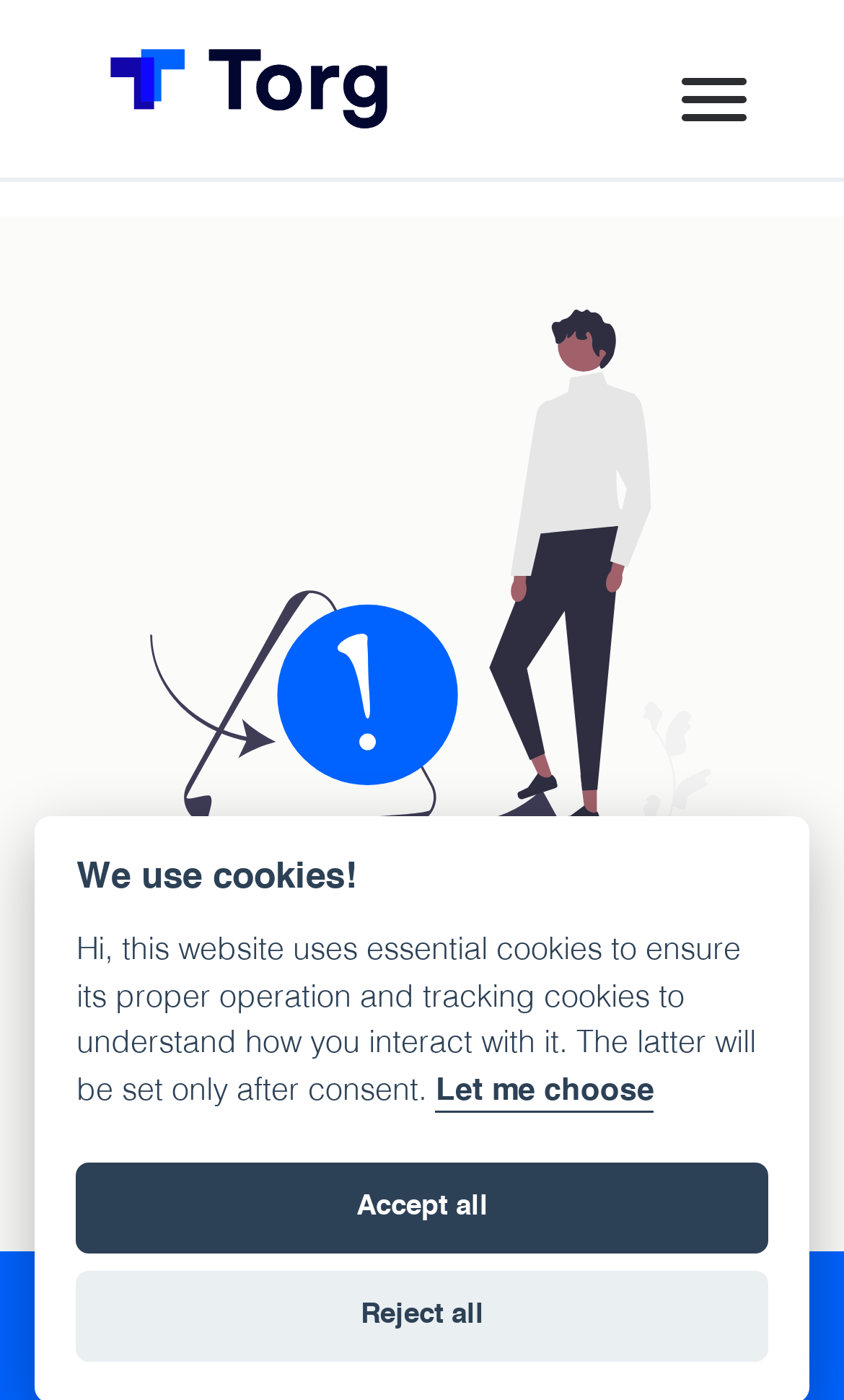How many main navigation links are there?
Craft a detailed and extensive response to the question.

I counted the number of main navigation links by looking at the links 'Home', 'For Buyers', 'For Suppliers', and 'About Us' which are placed horizontally and have similar styling, indicating they are part of the main navigation.